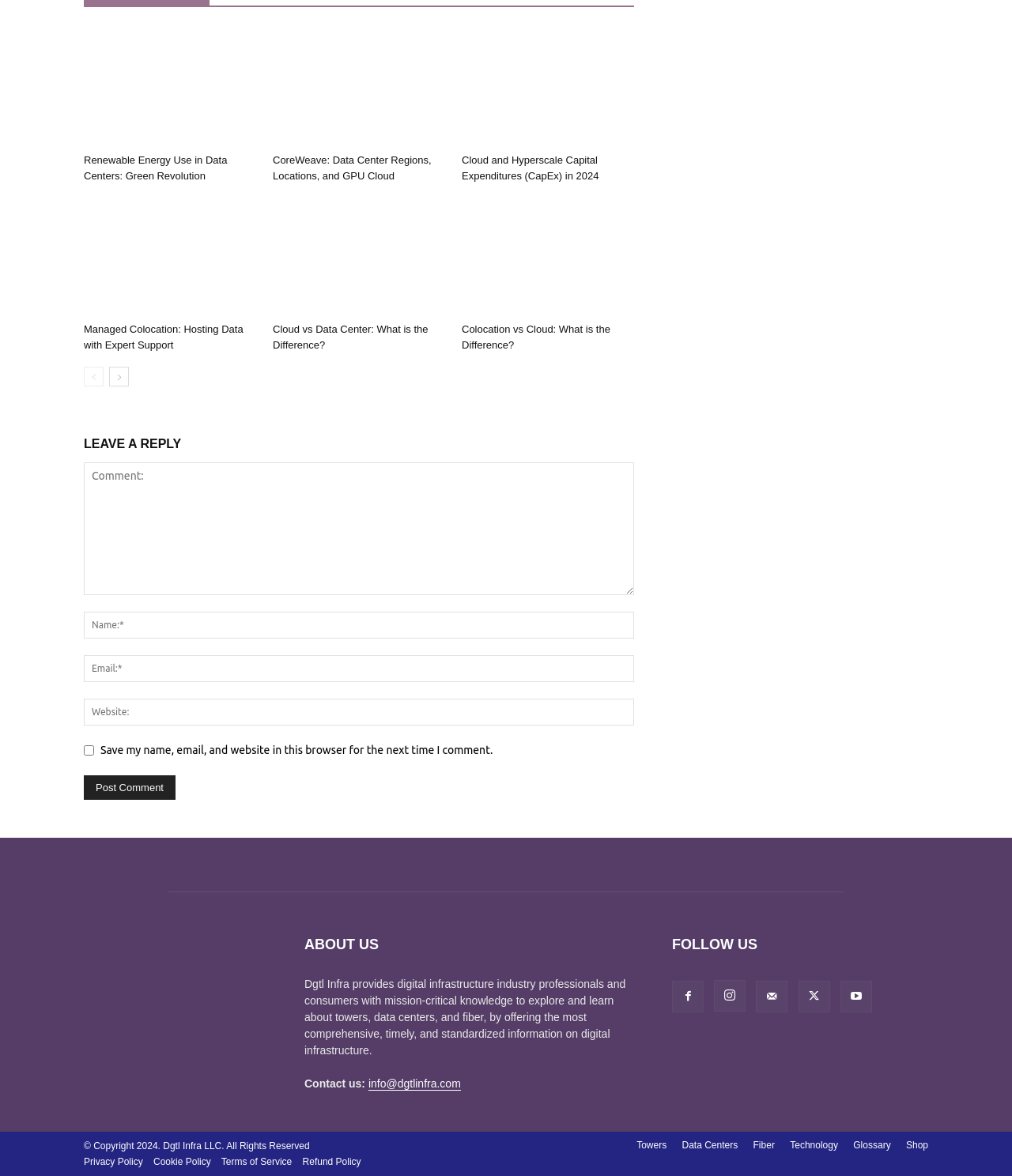Mark the bounding box of the element that matches the following description: "Towers".

[0.629, 0.968, 0.659, 0.98]